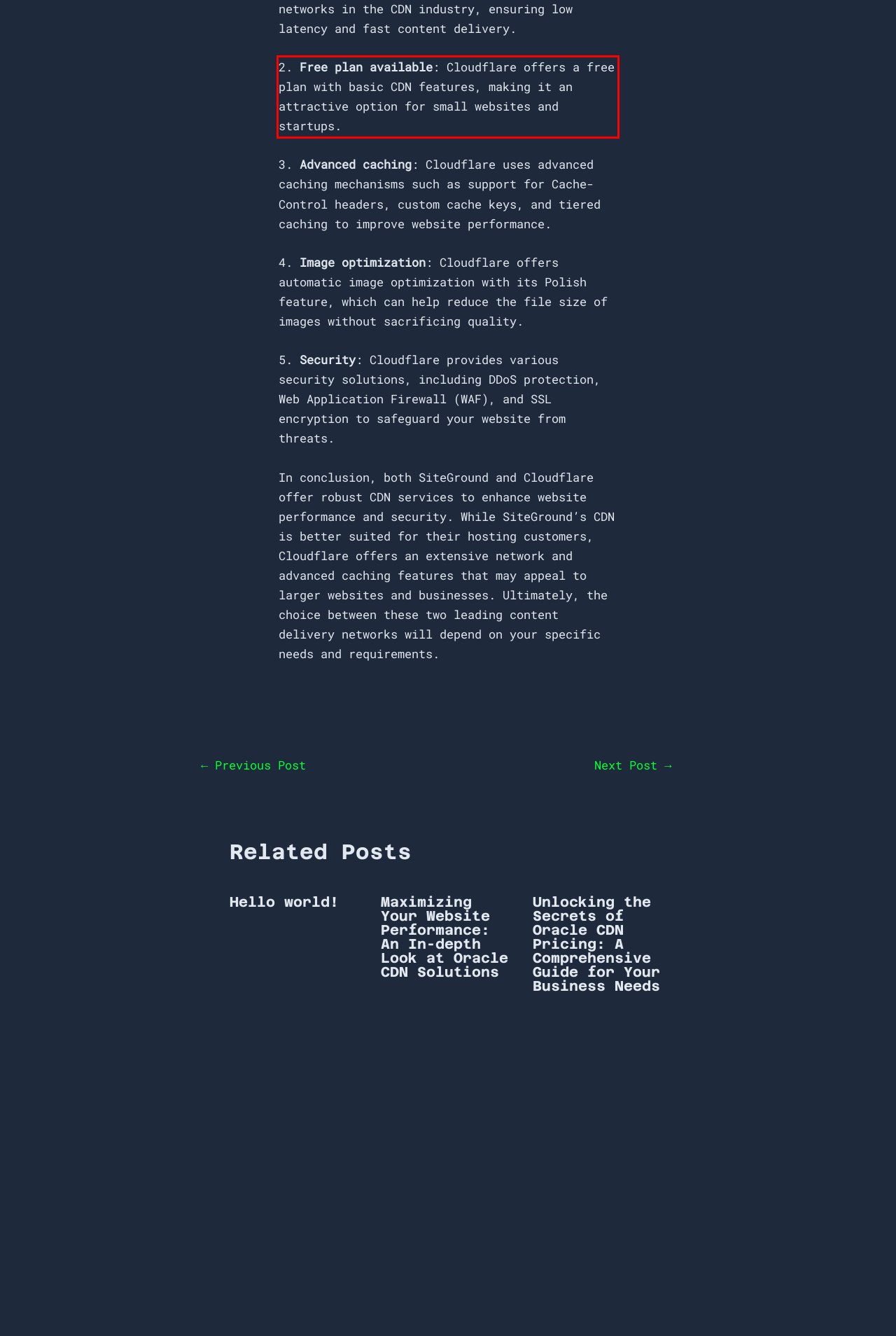Please identify and extract the text content from the UI element encased in a red bounding box on the provided webpage screenshot.

2. Free plan available: Cloudflare offers a free plan with basic CDN features, making it an attractive option for small websites and startups.